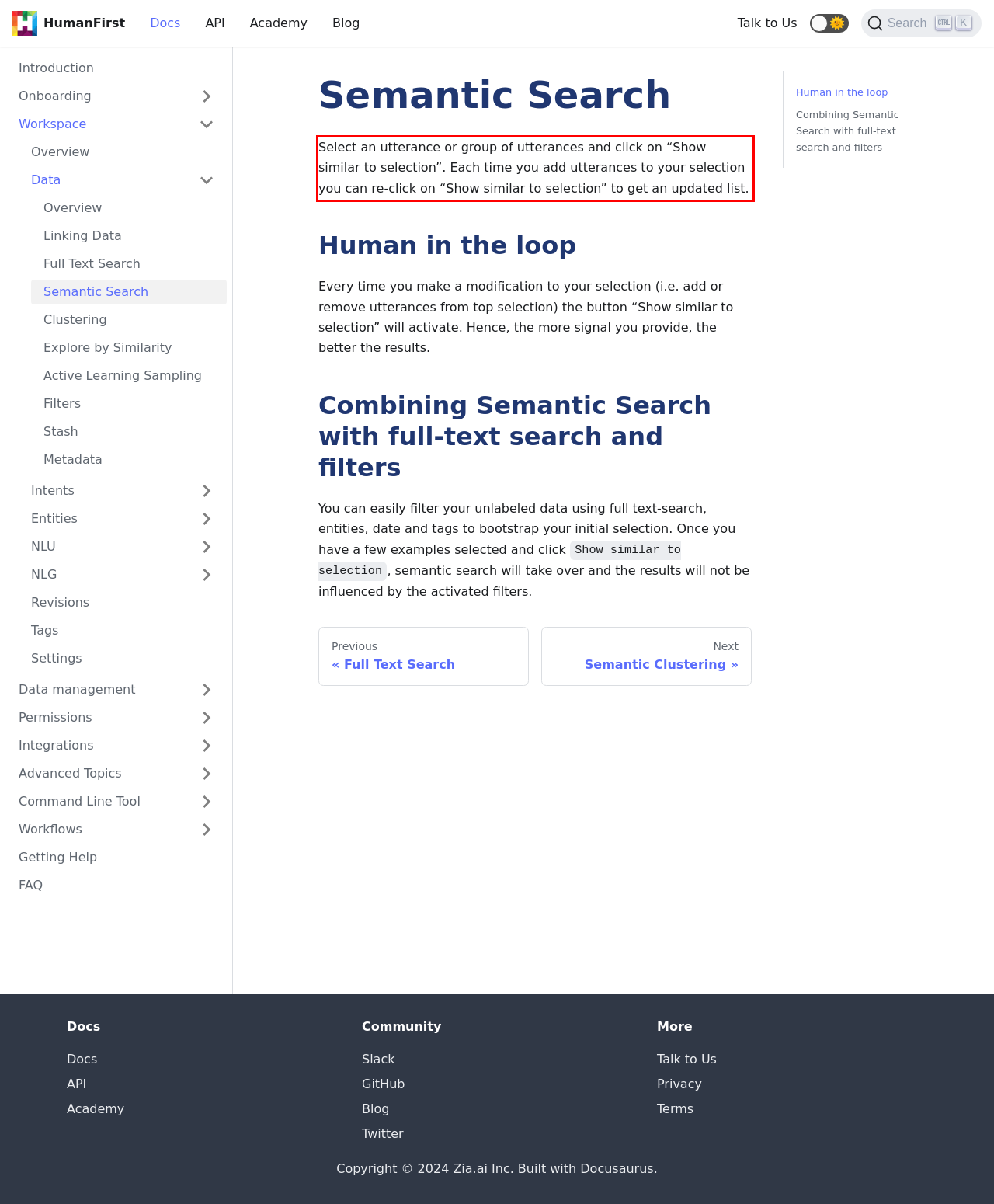You are given a webpage screenshot with a red bounding box around a UI element. Extract and generate the text inside this red bounding box.

Select an utterance or group of utterances and click on “Show similar to selection”. Each time you add utterances to your selection you can re-click on “Show similar to selection” to get an updated list.